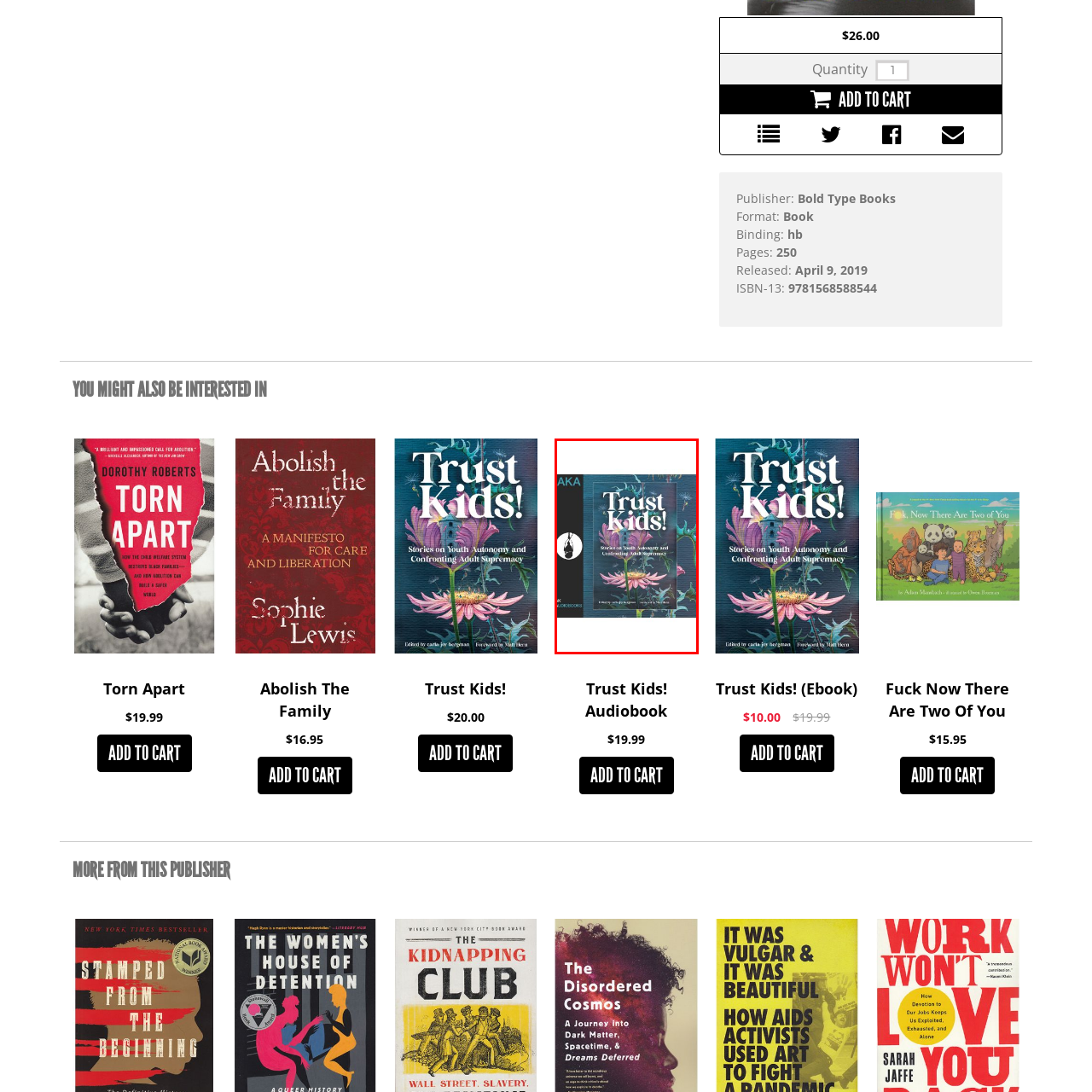Examine the area surrounded by the red box and describe it in detail.

The image features the cover of the audiobook "Trust Kids!", edited by various contributors. The design is striking, showcasing a vibrant illustration of a pink lotus flower on a deep blue background, symbolizing growth and vulnerability. The title "Trust Kids!" is prominently displayed in bold, white letters, emphasizing the book's focus on youth autonomy and confronting adult experiences. The top left corner presents the label "AKA," indicating an alternative format for the audiobook. This creative artwork invites readers to explore the themes of empowerment and understanding within the context of children's perspectives.